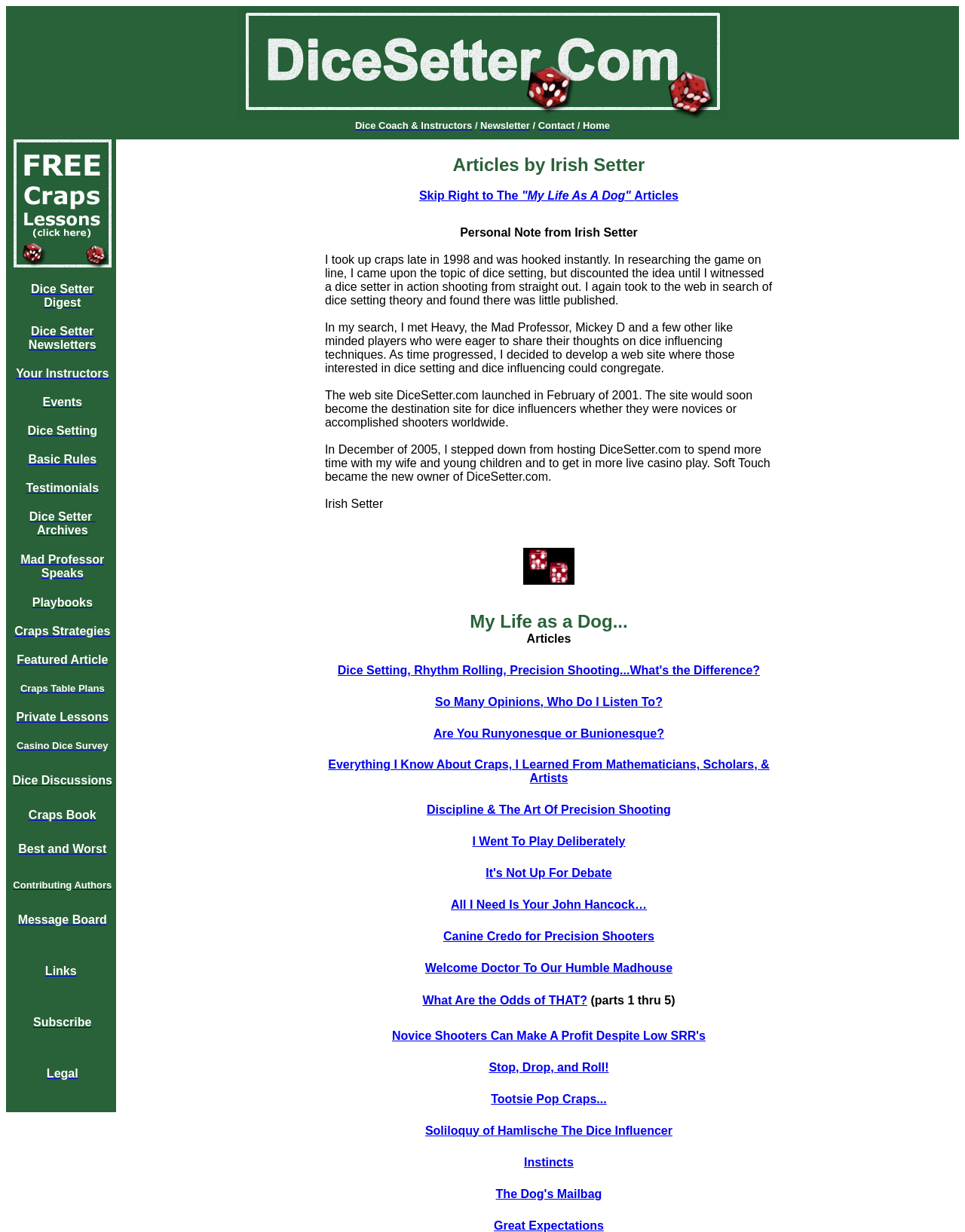How many rows are there in the newsletter table?
Provide a comprehensive and detailed answer to the question.

I counted the number of rows in the table with the newsletters, starting from the first row with 'Dice Setter Digest' and ending at the last row with 'Dice Setter Archives'.